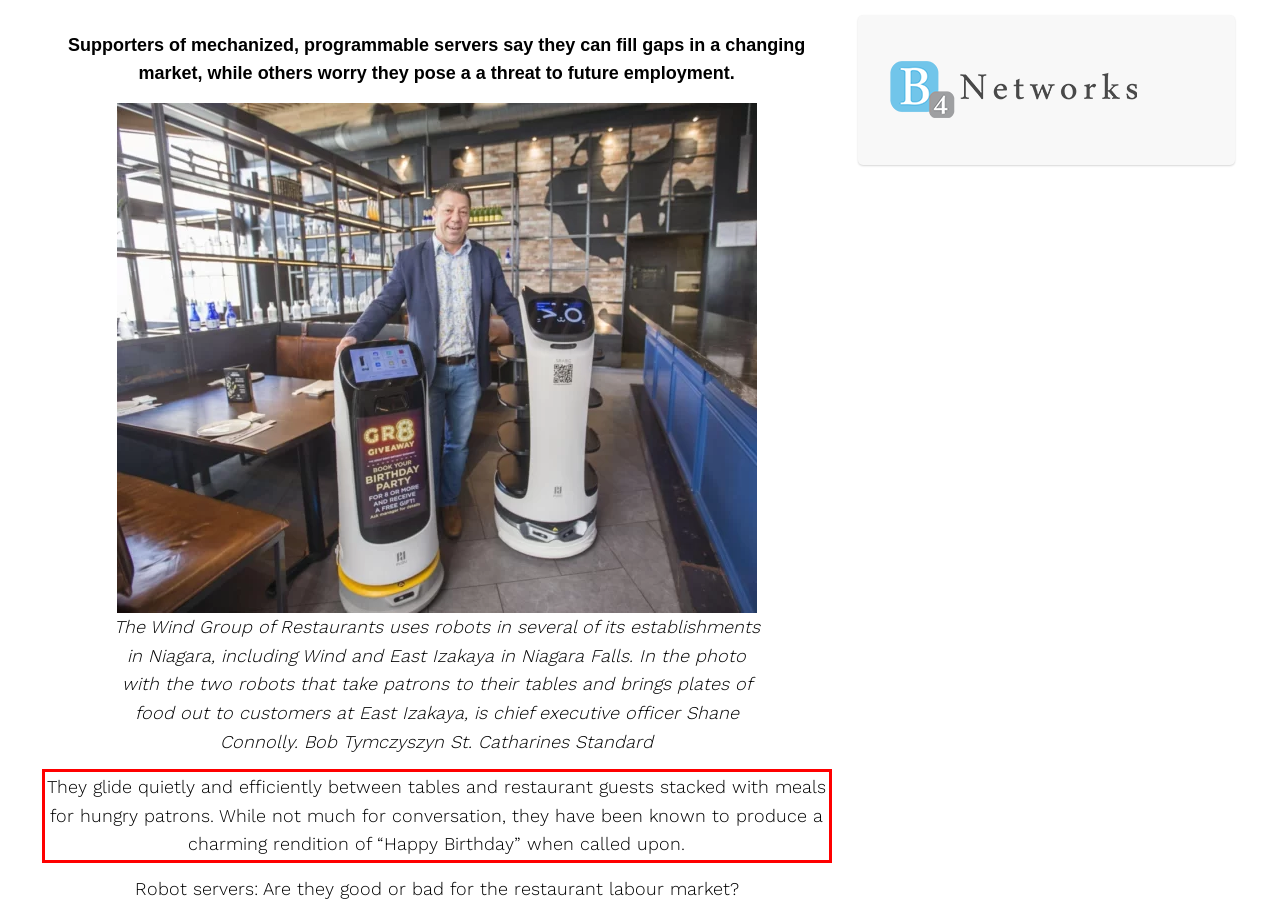Look at the provided screenshot of the webpage and perform OCR on the text within the red bounding box.

They glide quietly and efficiently between tables and restaurant guests stacked with meals for hungry patrons. While not much for conversation, they have been known to produce a charming rendition of “Happy Birthday” when called upon.